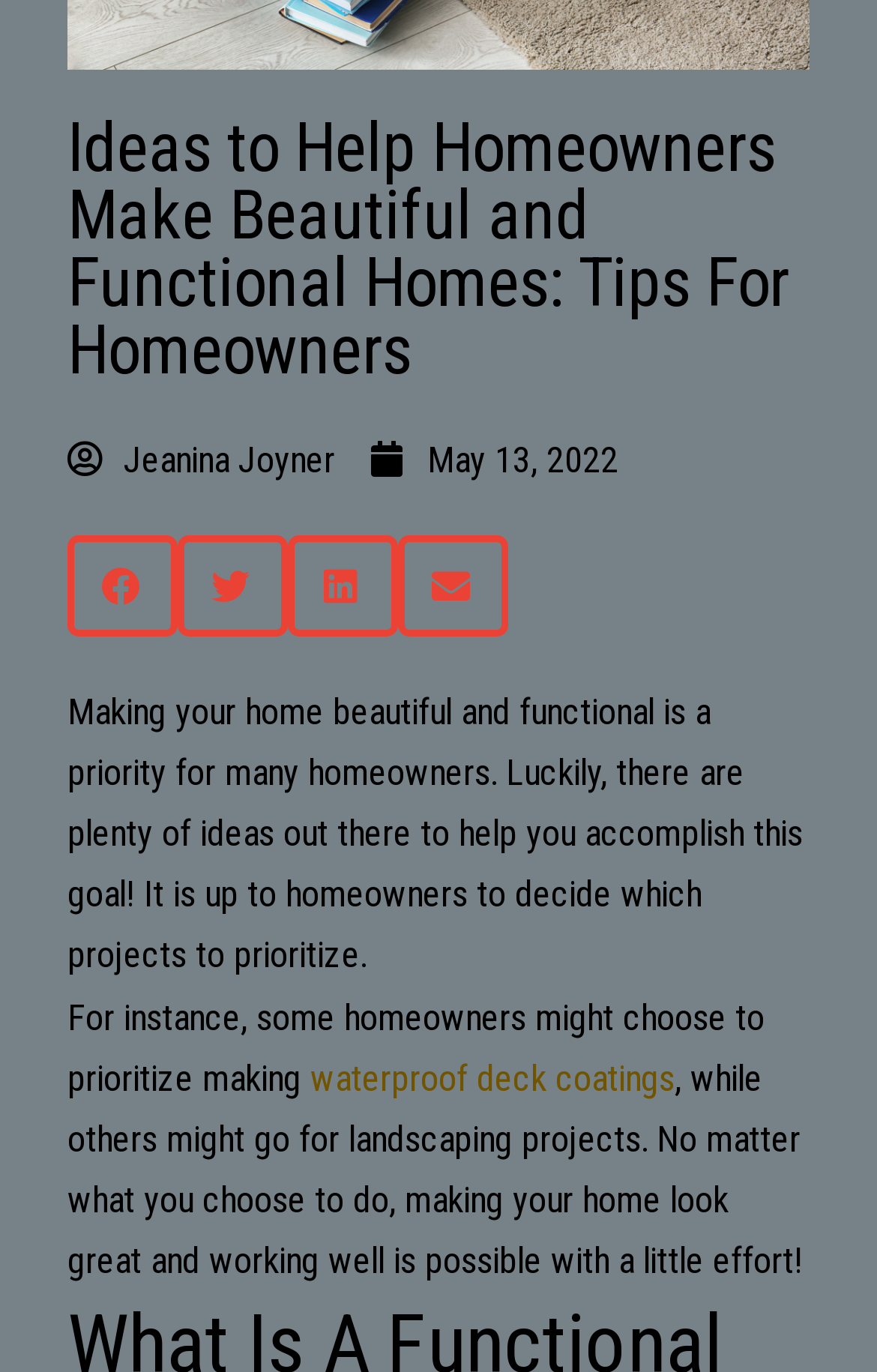Please provide the bounding box coordinates in the format (top-left x, top-left y, bottom-right x, bottom-right y). Remember, all values are floating point numbers between 0 and 1. What is the bounding box coordinate of the region described as: aria-label="Share on linkedin"

[0.328, 0.39, 0.454, 0.463]